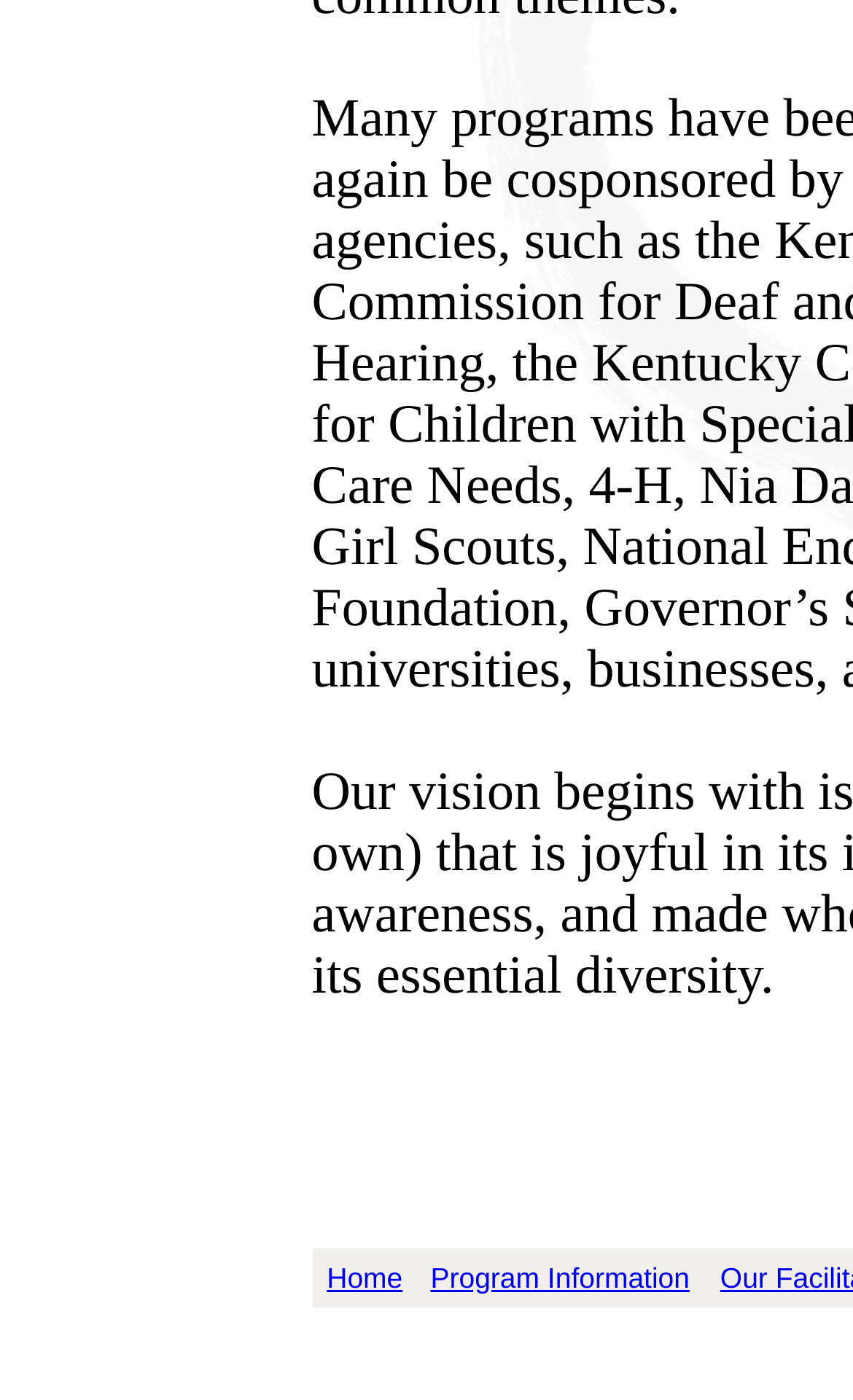Locate the UI element described by Follow and provide its bounding box coordinates. Use the format (top-left x, top-left y, bottom-right x, bottom-right y) with all values as floating point numbers between 0 and 1.

None